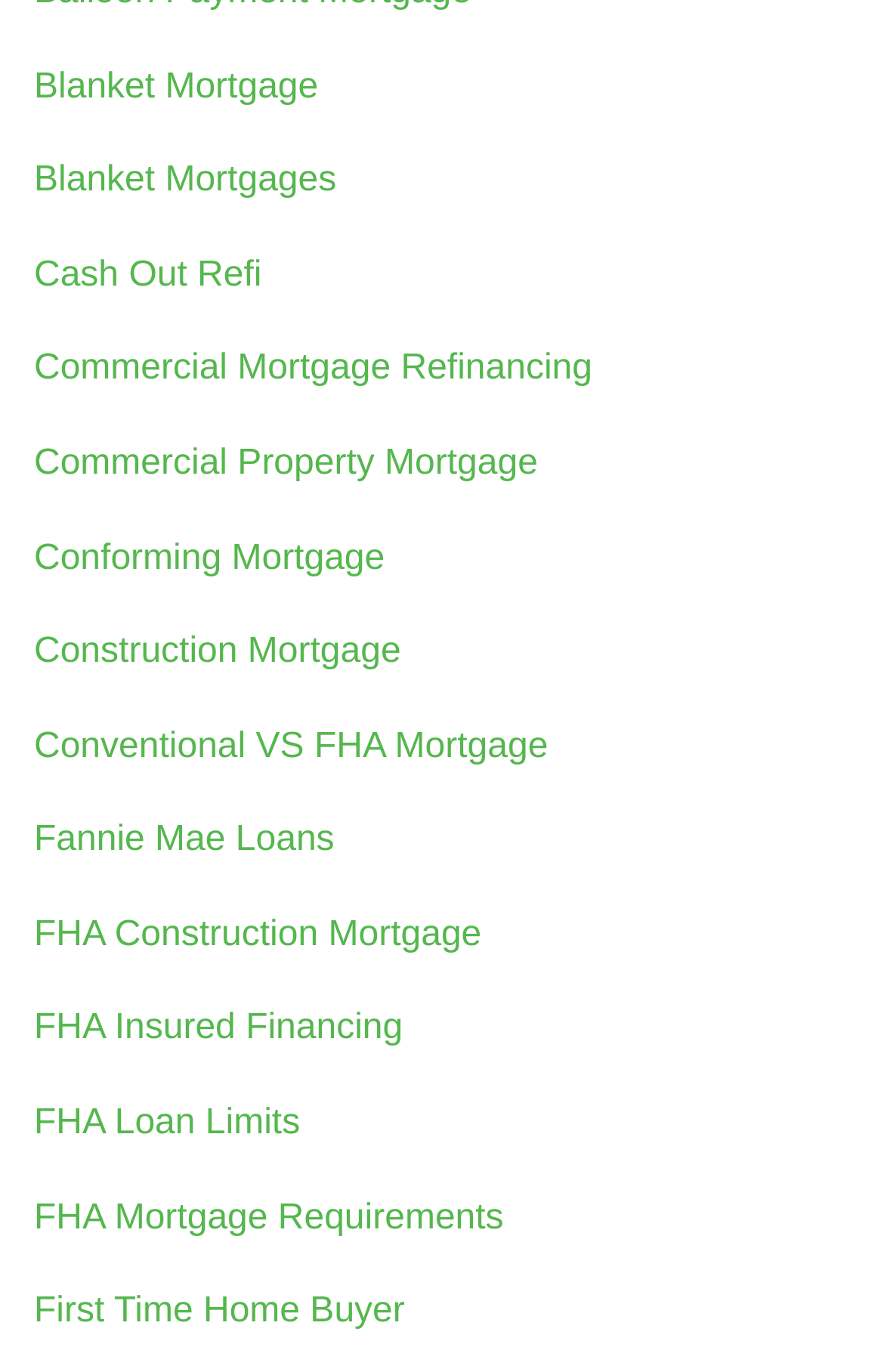Determine the bounding box coordinates of the clickable element necessary to fulfill the instruction: "Read about First Time Home Buyer". Provide the coordinates as four float numbers within the 0 to 1 range, i.e., [left, top, right, bottom].

[0.038, 0.942, 0.458, 0.97]